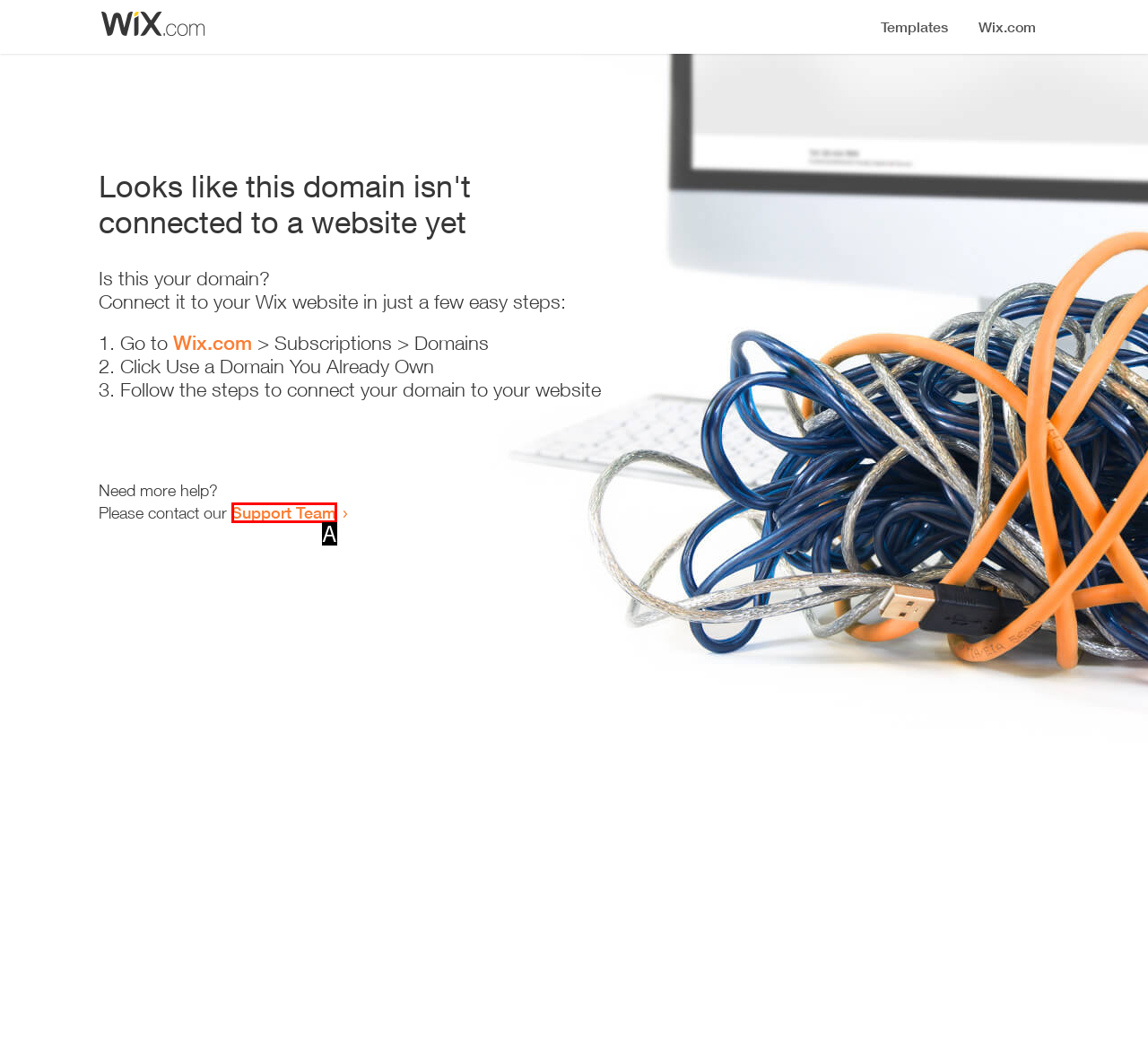From the choices given, find the HTML element that matches this description: Support Team. Answer with the letter of the selected option directly.

A